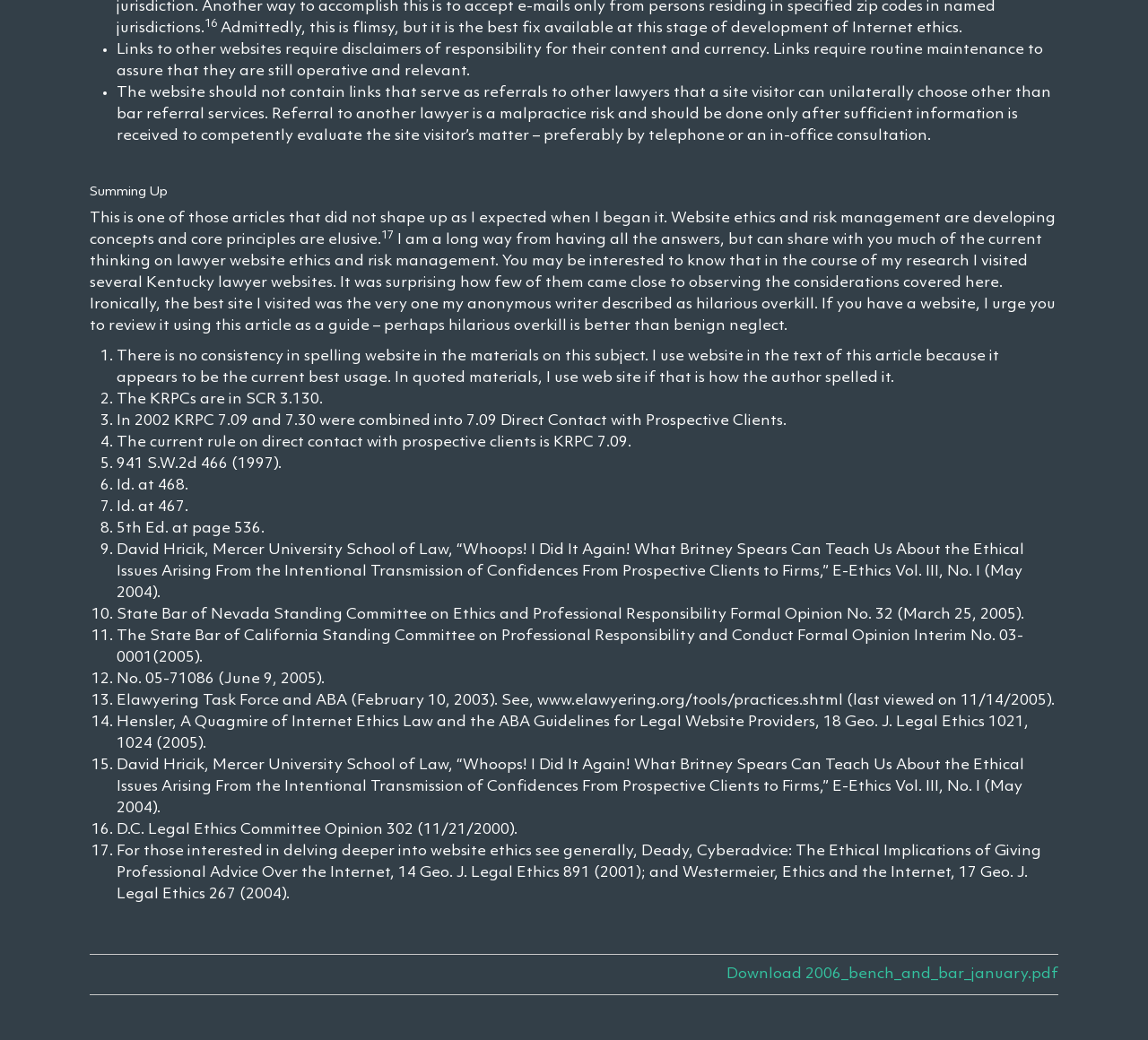What is the significance of the KRPCs in the context of lawyer website ethics?
Use the image to give a comprehensive and detailed response to the question.

The KRPCs, or Kentucky Rules of Professional Conduct, are mentioned in the article as relevant to lawyer website ethics, specifically in the context of direct contact with prospective clients and referrals to other lawyers.